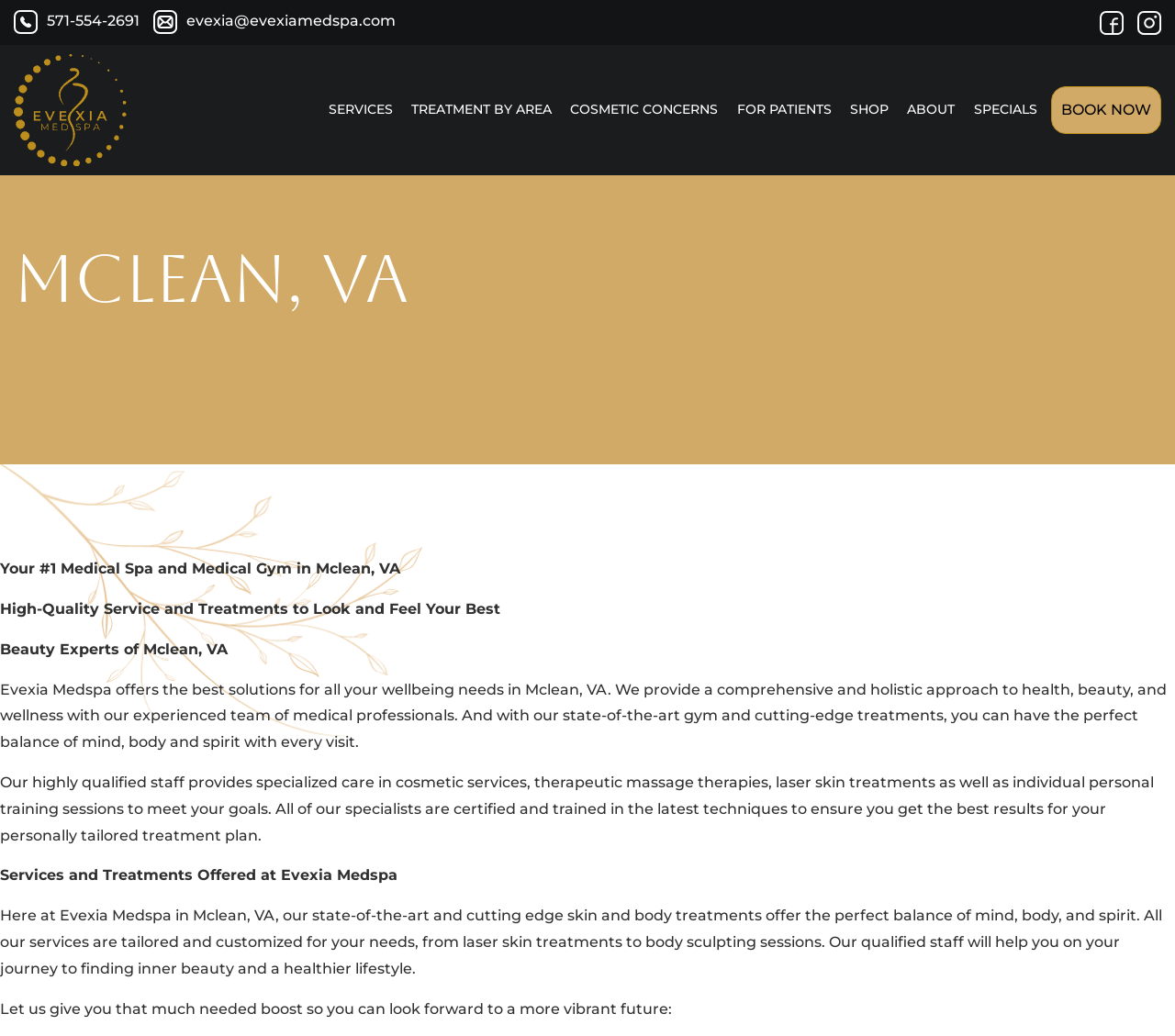Determine the bounding box coordinates for the element that should be clicked to follow this instruction: "Call the clinic". The coordinates should be given as four float numbers between 0 and 1, in the format [left, top, right, bottom].

[0.012, 0.01, 0.119, 0.033]